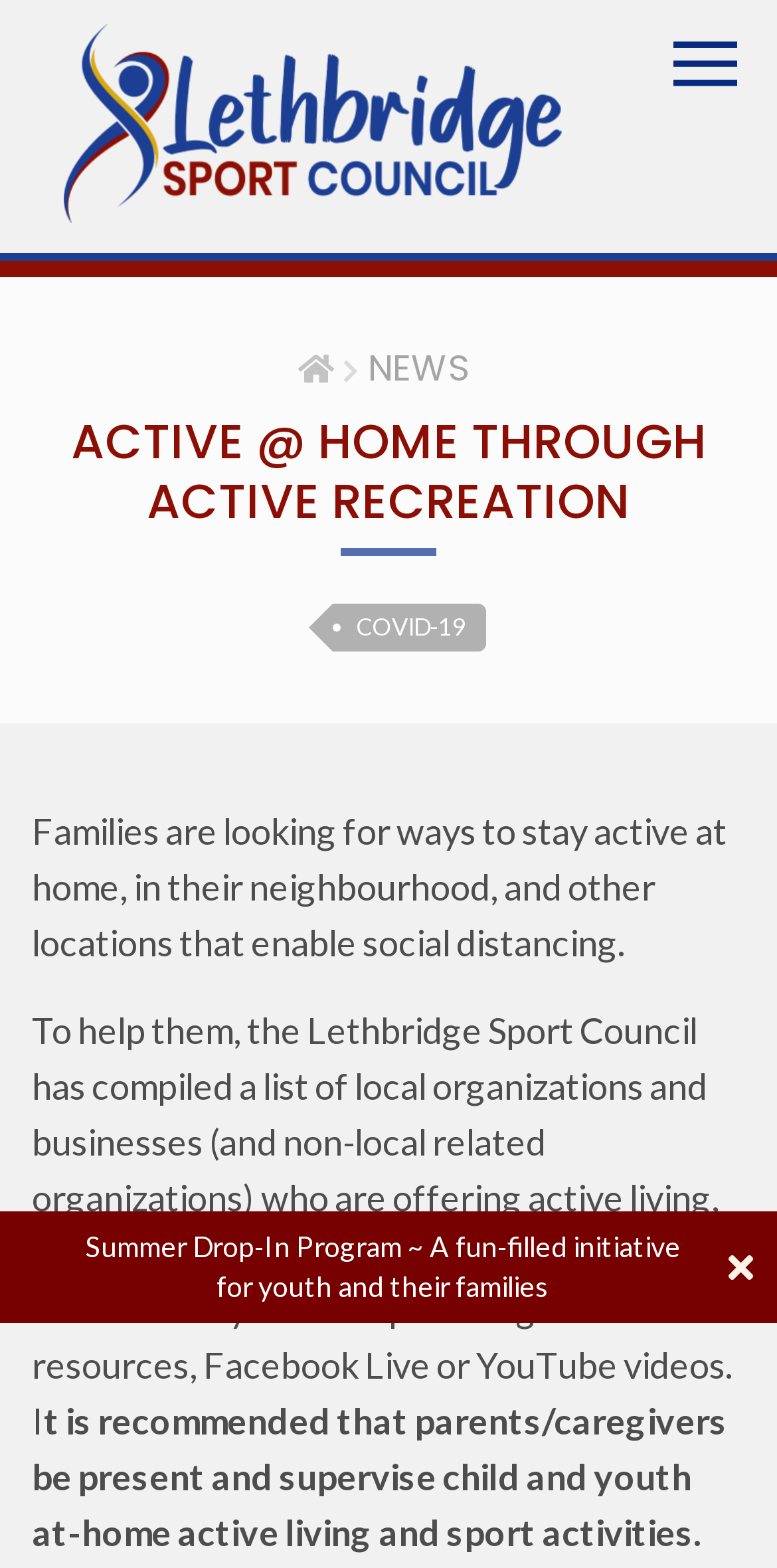Respond to the question with just a single word or phrase: 
What type of resources are being offered?

Online resources